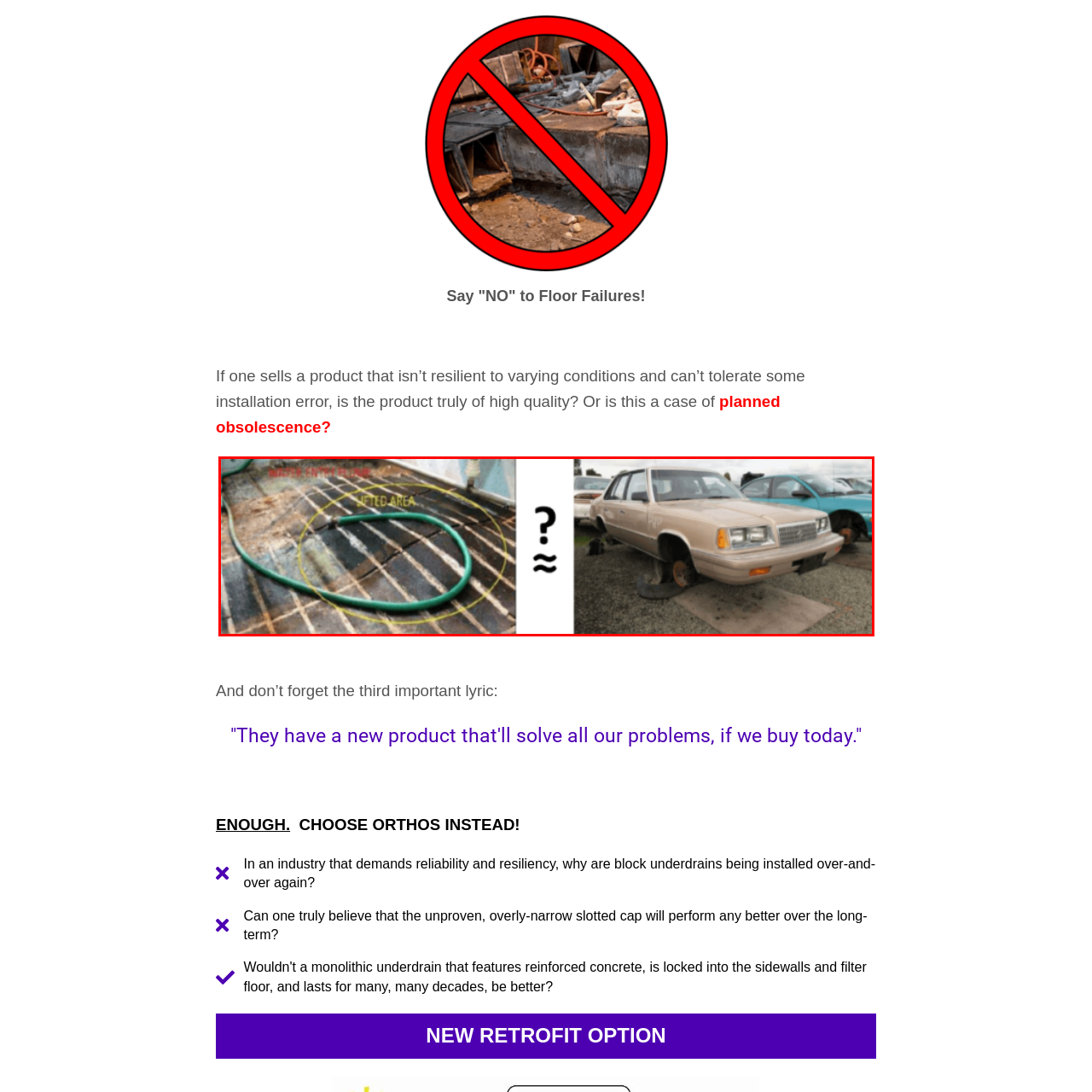Focus on the area highlighted by the red bounding box and give a thorough response to the following question, drawing from the image: What is the state of the vehicle in the right scene?

The right scene shows an abandoned vehicle propped on cinder blocks, conveying a sense of neglect and poor maintenance, implying that the vehicle has been left in a state of disrepair.